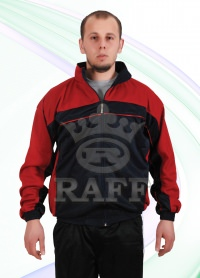What type of individuals is this design intended for?
Ensure your answer is thorough and detailed.

The caption states that this design is part of a broader collection that emphasizes comfort and practicality, which implies that it is intended for individuals who lead active lifestyles or engage in sporting activities.